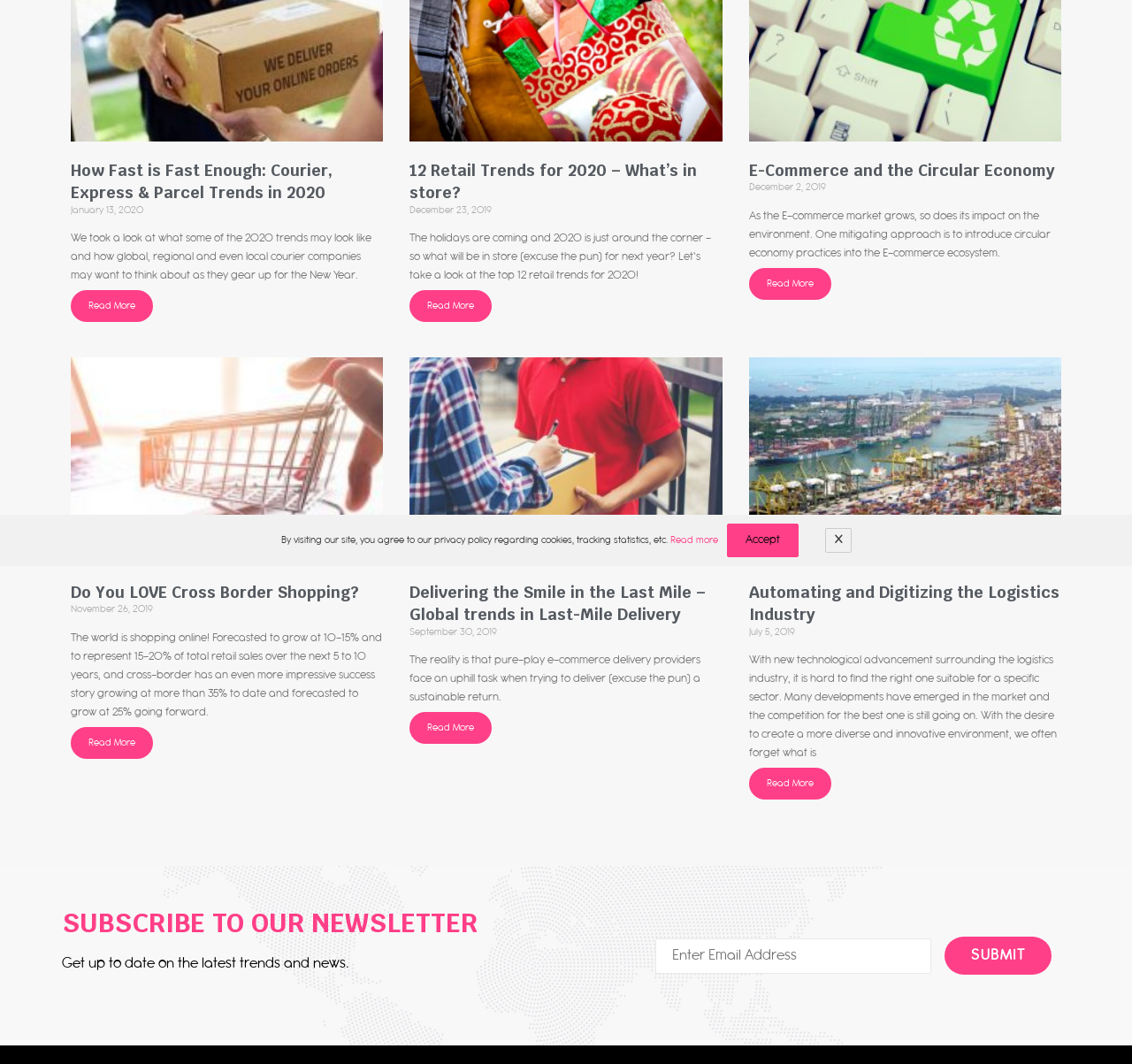Provide the bounding box coordinates in the format (top-left x, top-left y, bottom-right x, bottom-right y). All values are floating point numbers between 0 and 1. Determine the bounding box coordinate of the UI element described as: Read More

[0.362, 0.669, 0.435, 0.699]